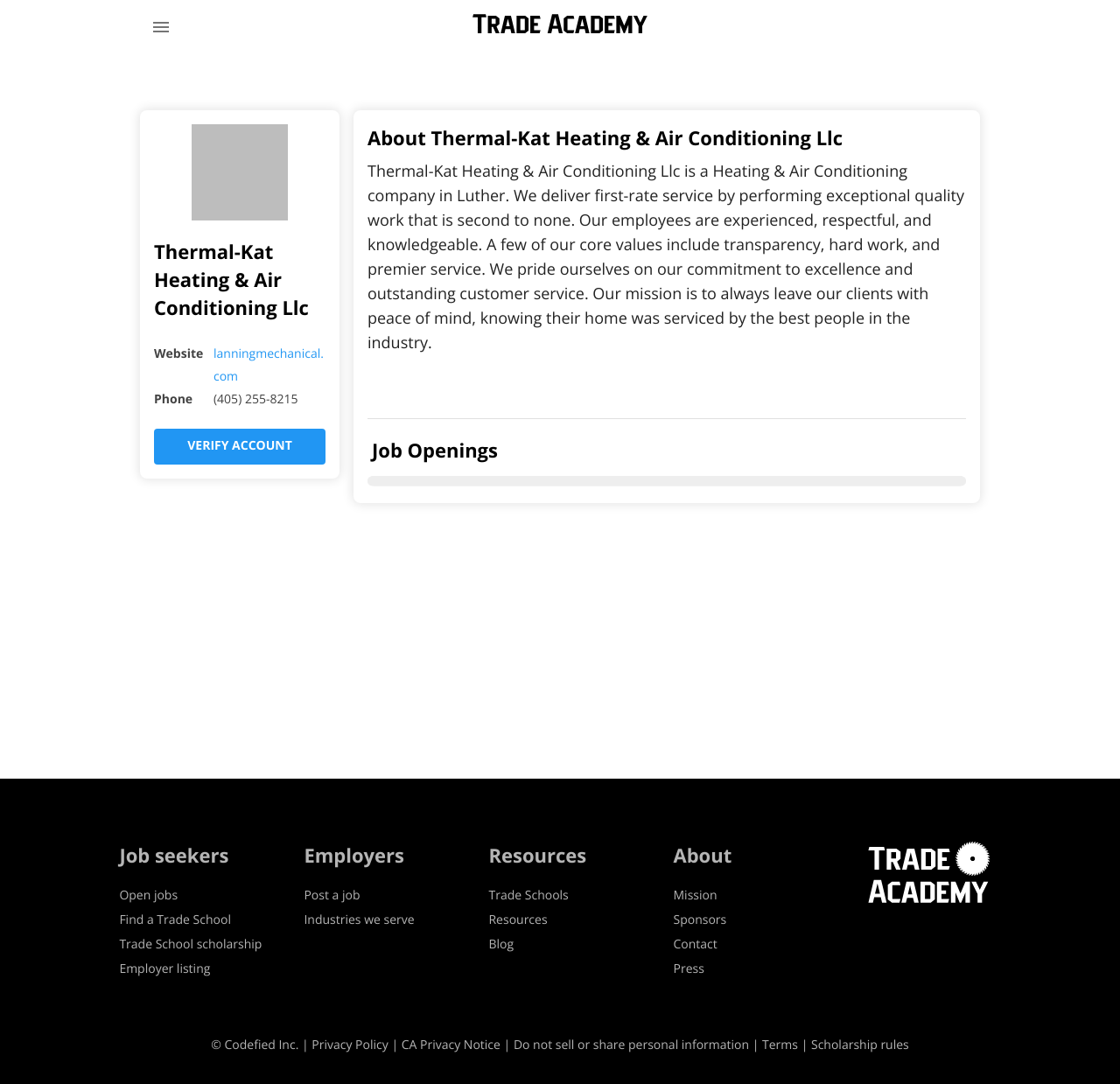Identify the bounding box coordinates for the UI element described as: "Sponsors". The coordinates should be provided as four floats between 0 and 1: [left, top, right, bottom].

[0.601, 0.841, 0.649, 0.856]